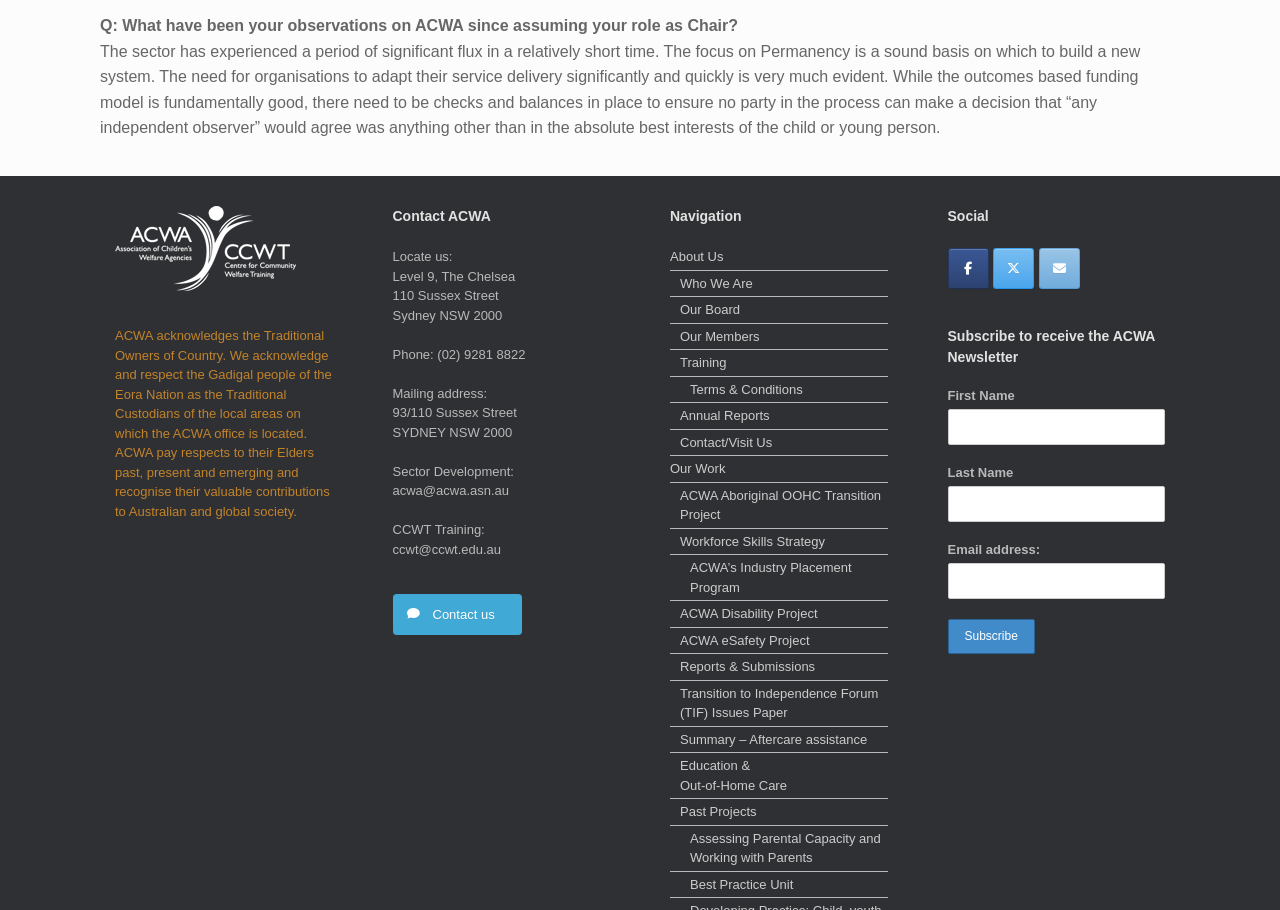What is the name of the project mentioned in the 'Our Work' section?
Refer to the image and provide a one-word or short phrase answer.

ACWA Aboriginal OOHC Transition Project